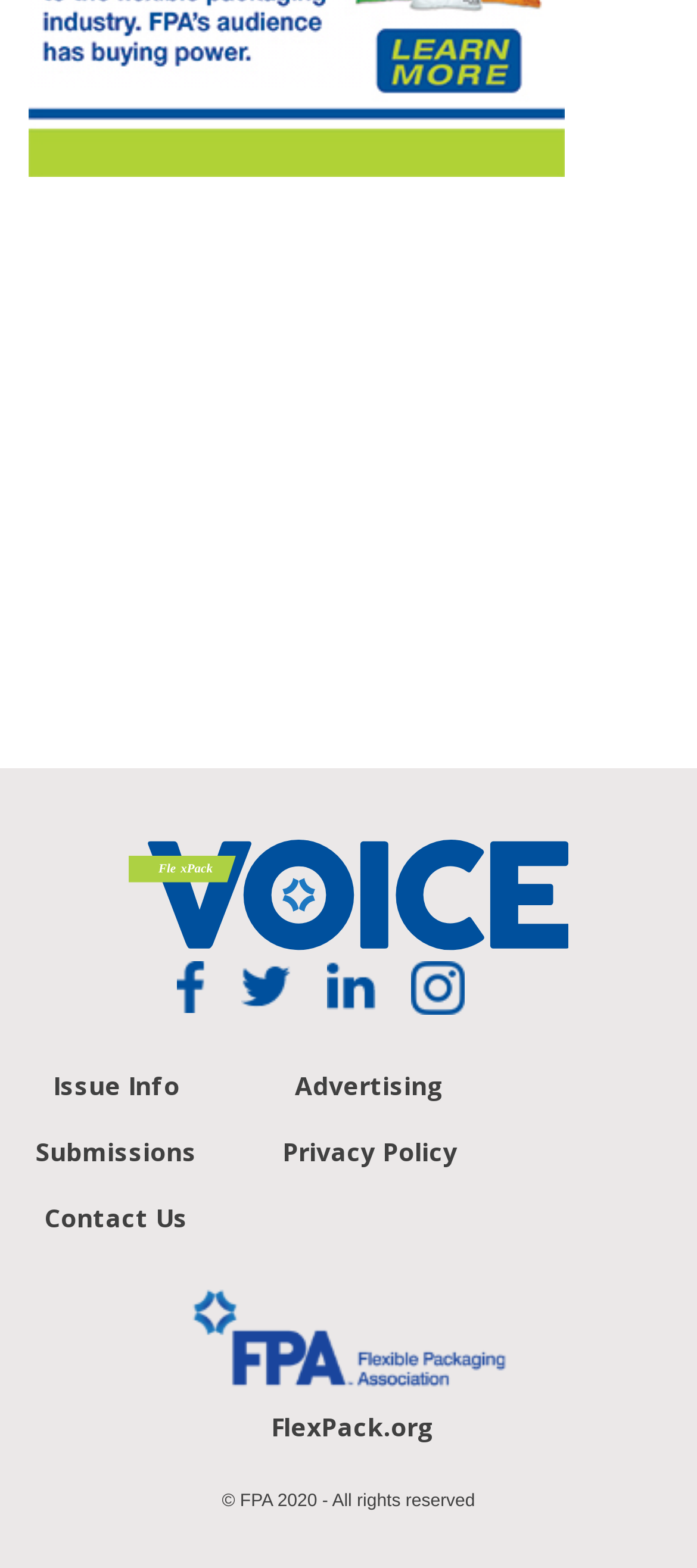What is the URL of the organization's website?
By examining the image, provide a one-word or phrase answer.

FlexPack.org